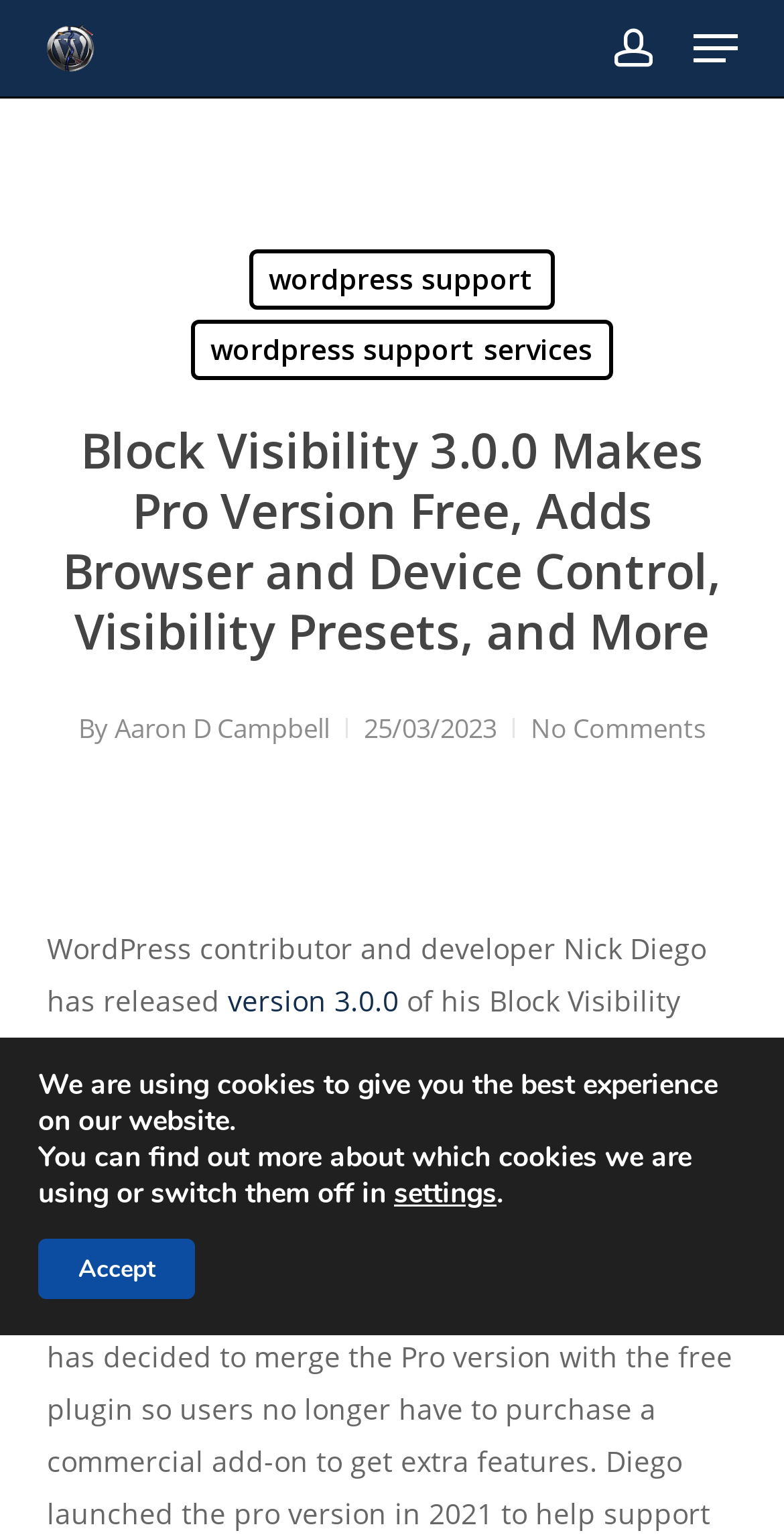Answer this question in one word or a short phrase: What is the version number of the Block Visibility plugin mentioned in the article?

3.0.0